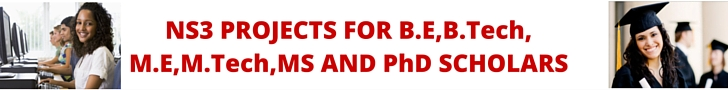Provide a brief response using a word or short phrase to this question:
What is the educational context suggested by the image?

Students with computers